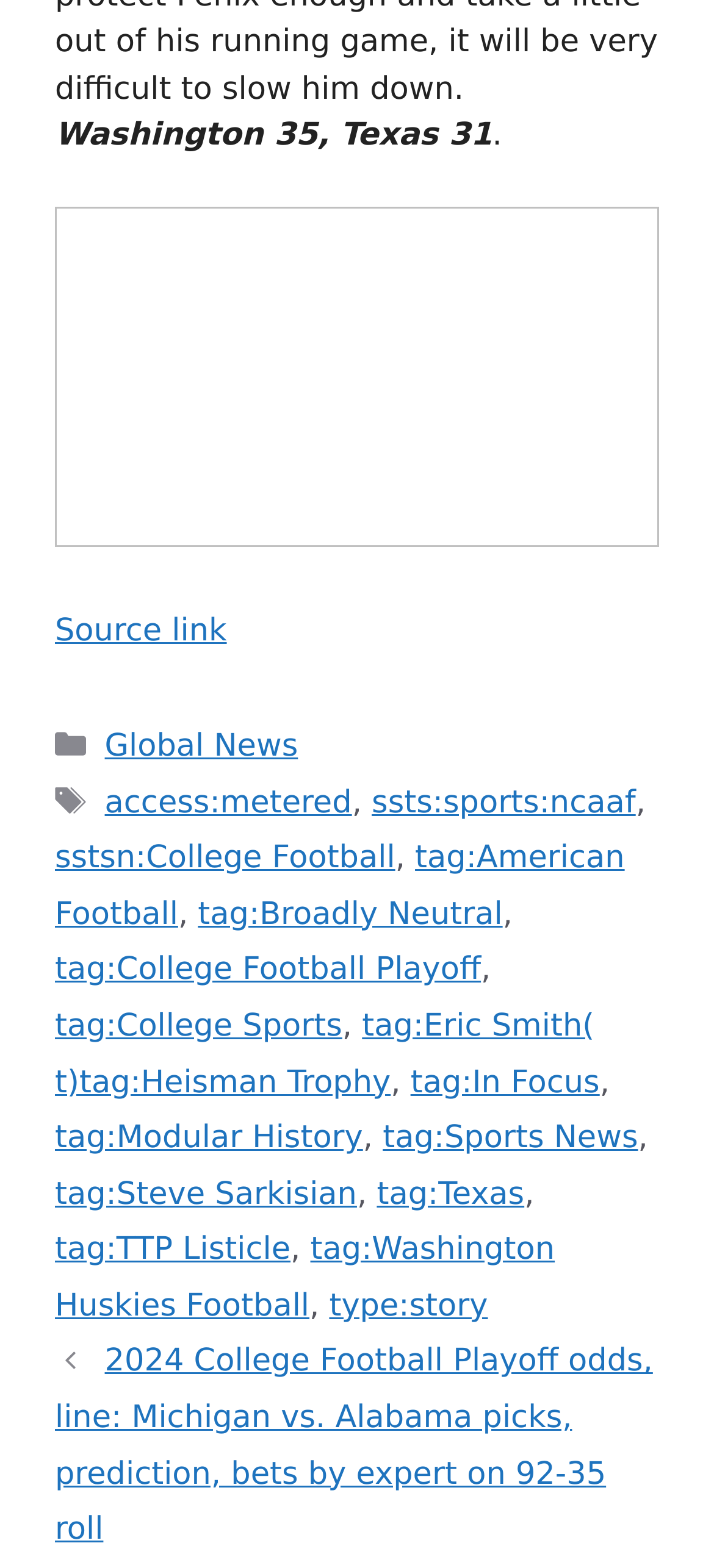What is the title of the related story?
From the details in the image, answer the question comprehensively.

The title of the related story is mentioned in the link element at the bottom of the webpage, which reads '2024 College Football Playoff odds, line: Michigan vs. Alabama picks, prediction, bets by expert on 92-35 roll'.